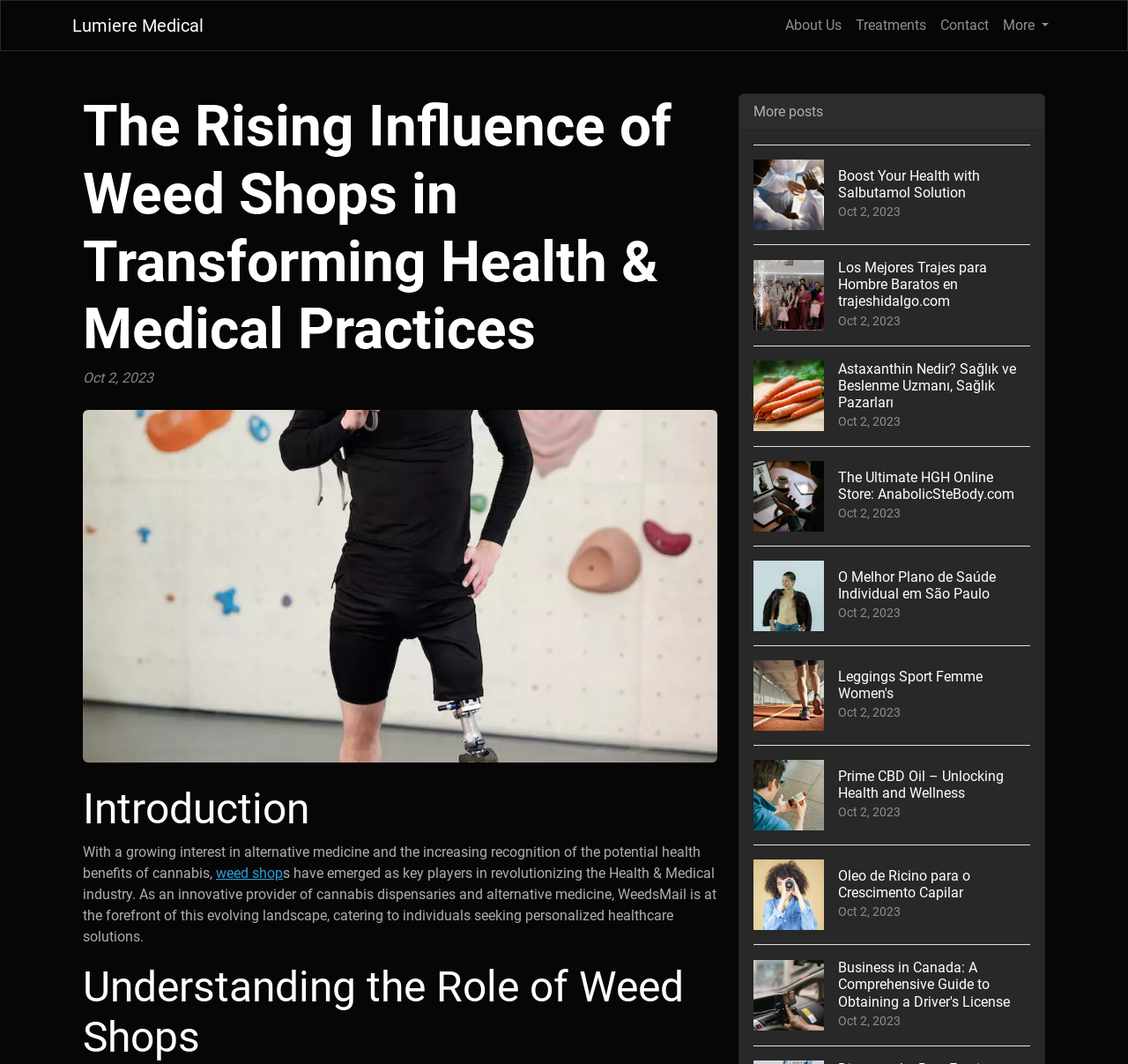Could you specify the bounding box coordinates for the clickable section to complete the following instruction: "Explore the 'Treatments' section"?

[0.752, 0.007, 0.827, 0.041]